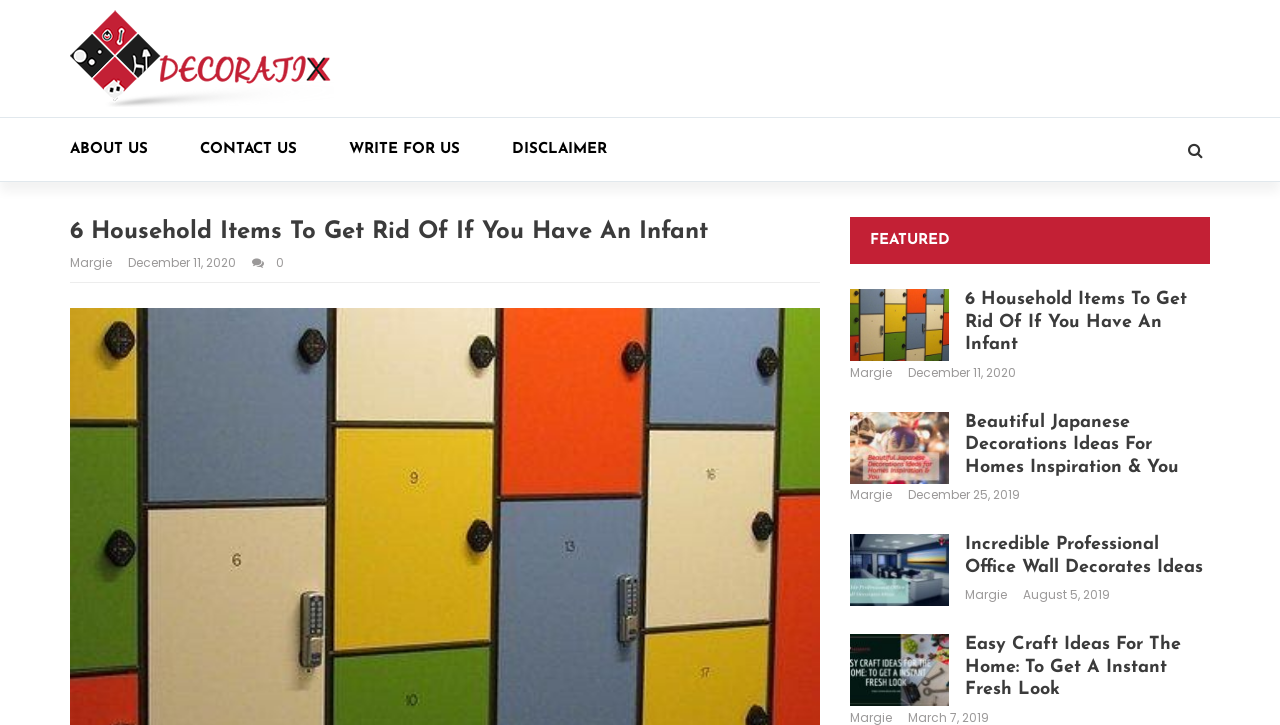Determine the bounding box coordinates for the UI element matching this description: "Cursos y jornadas científicas".

None